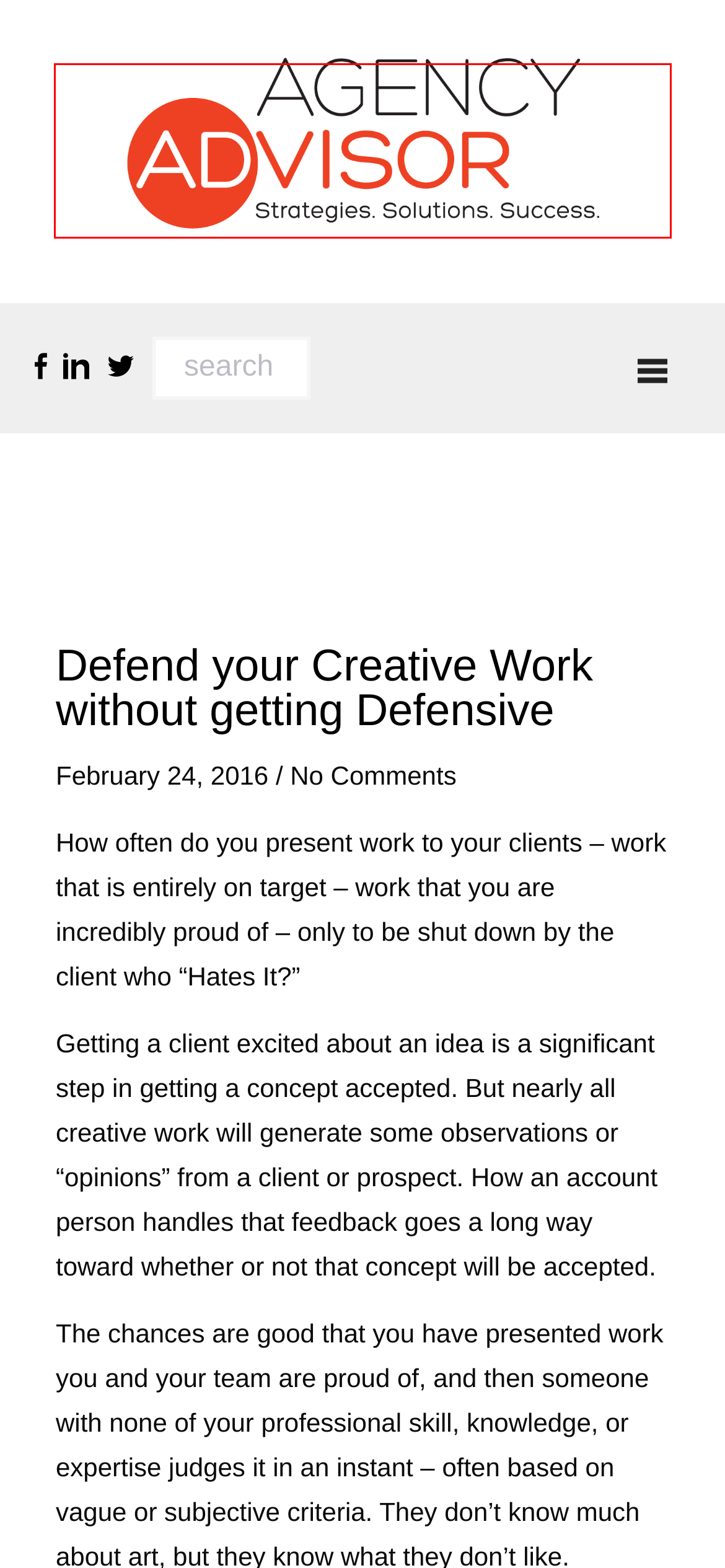Observe the webpage screenshot and focus on the red bounding box surrounding a UI element. Choose the most appropriate webpage description that corresponds to the new webpage after clicking the element in the bounding box. Here are the candidates:
A. Agency ADvisor – Consulting for Agencies
B. Start Thinking Outside the Box and Stop the Cliche Madness! | Agency ADvisor
C. Efficiency | Agency ADvisor
D. Agency Management Systems | Agency ADvisor
E. September, 2015 | Agency ADvisor
F. Defending your Creative Work without getting Defensive | Agency ADvisor
G. May, 2015 | Agency ADvisor
H. August, 2016 | Agency ADvisor

A